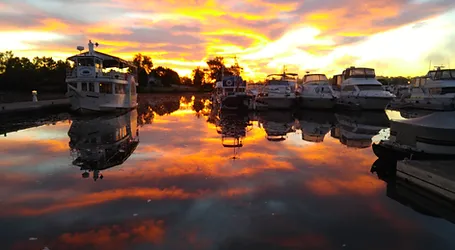Given the content of the image, can you provide a detailed answer to the question?
What is the name of the region depicted?

The caption identifies the idyllic setting as representative of Peterborough, which is known as the heart of the Kawarthas, providing context about the location depicted in the image.